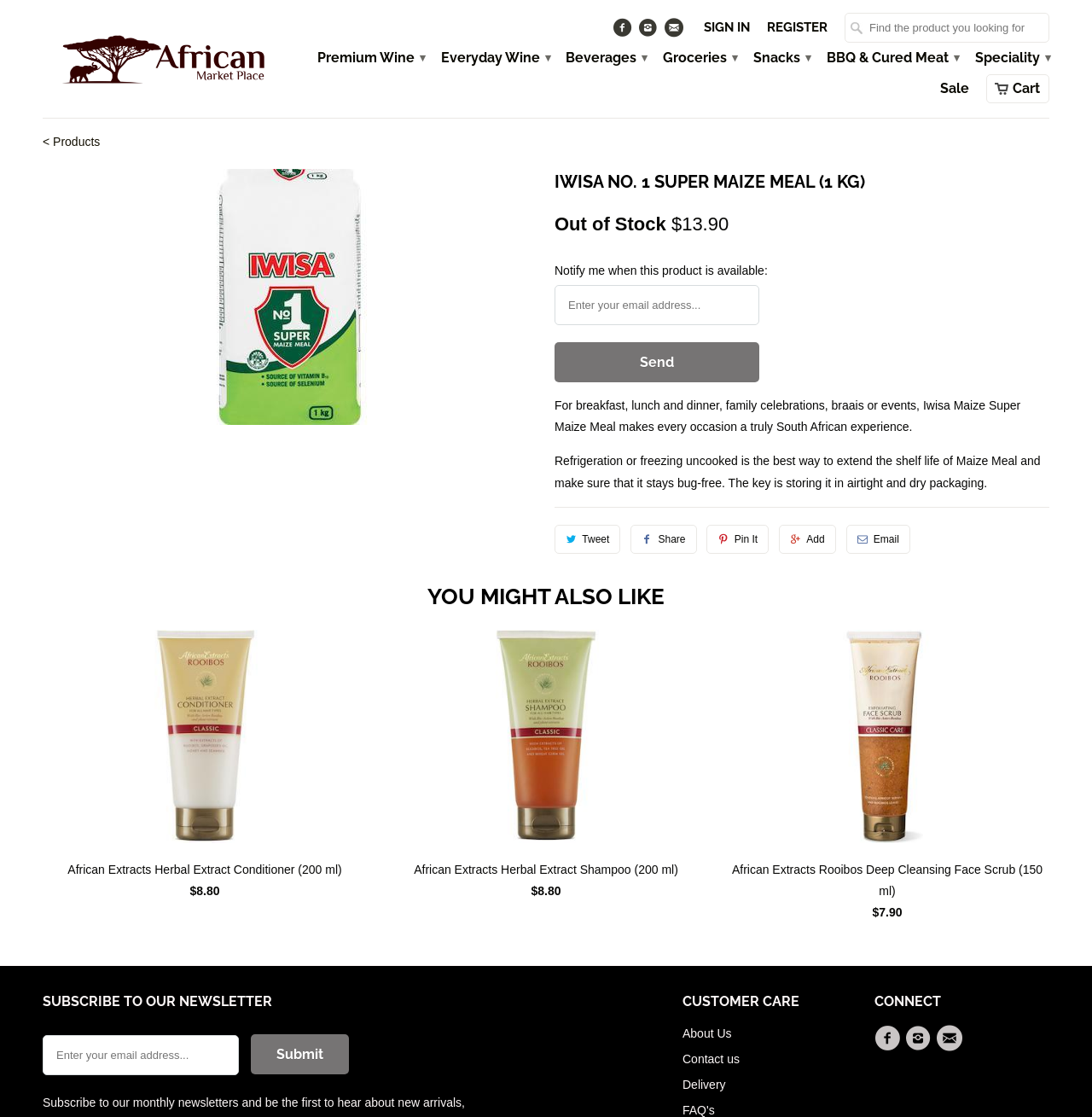Pinpoint the bounding box coordinates of the element you need to click to execute the following instruction: "Notify me when this product is available". The bounding box should be represented by four float numbers between 0 and 1, in the format [left, top, right, bottom].

[0.508, 0.255, 0.695, 0.291]